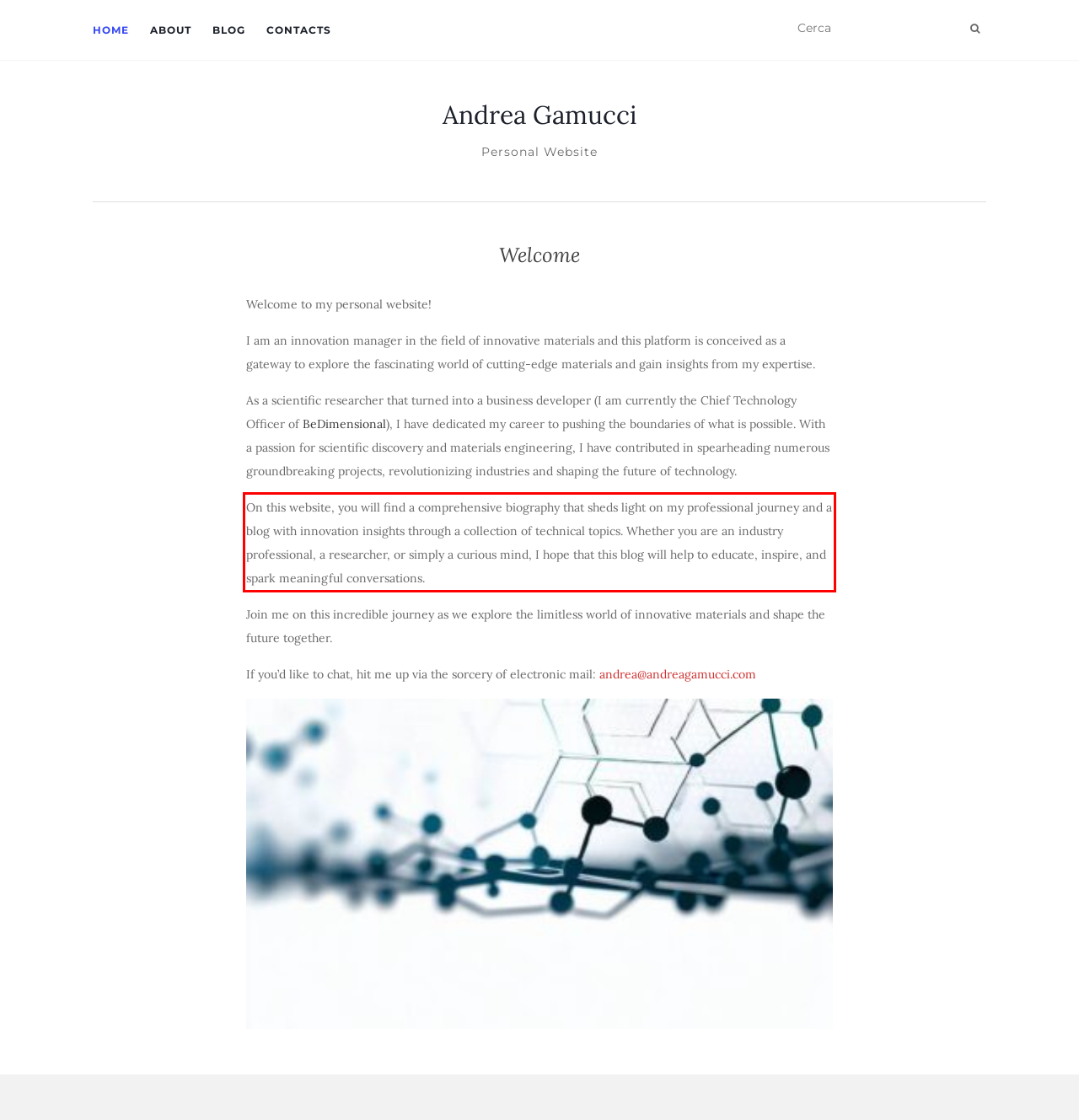You are given a screenshot with a red rectangle. Identify and extract the text within this red bounding box using OCR.

On this website, you will find a comprehensive biography that sheds light on my professional journey and a blog with innovation insights through a collection of technical topics. Whether you are an industry professional, a researcher, or simply a curious mind, I hope that this blog will help to educate, inspire, and spark meaningful conversations.